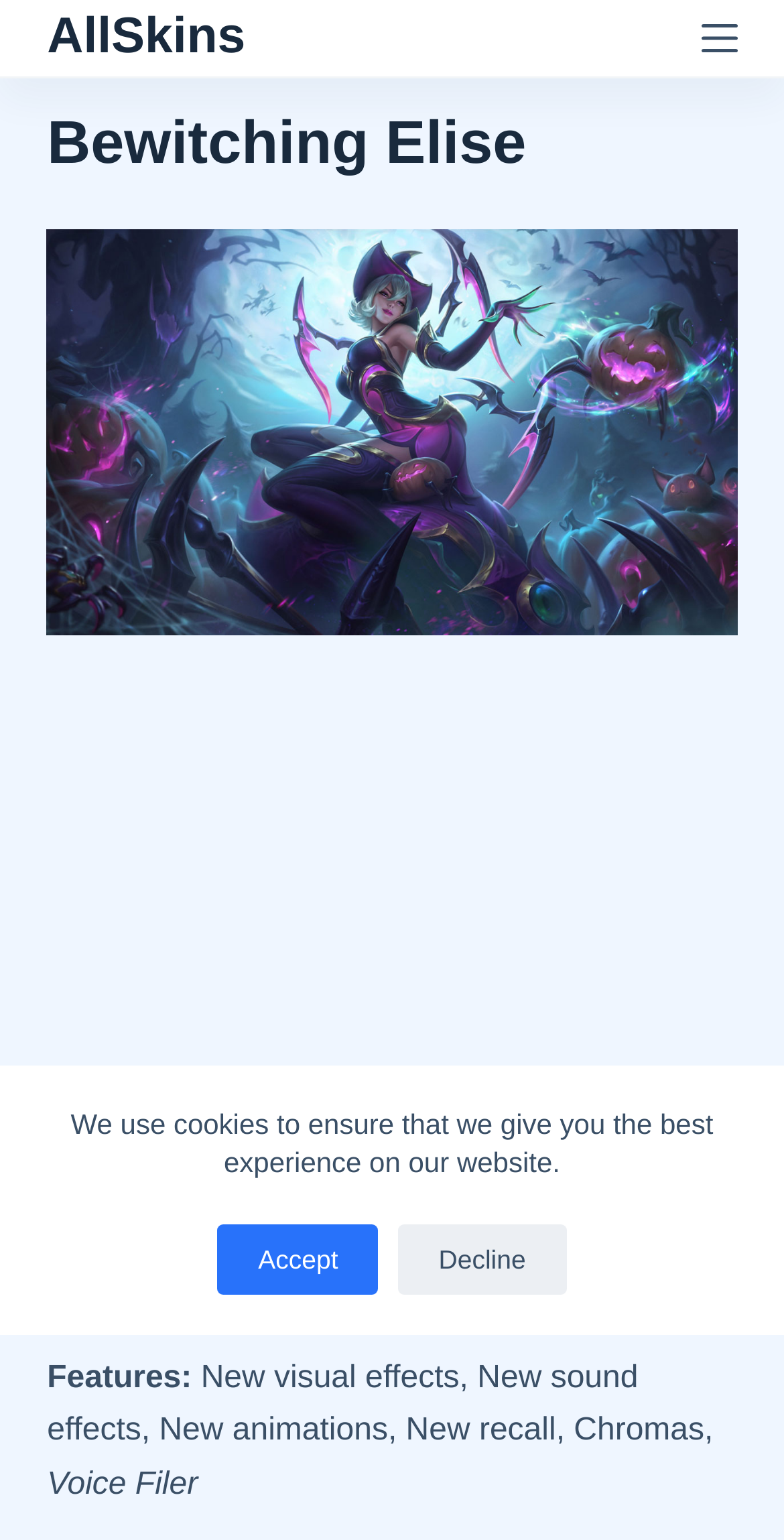What are the new features of this skin?
Carefully examine the image and provide a detailed answer to the question.

The new features of this skin can be found in the 'Features:' section of the webpage, which lists 'New visual effects, New sound effects, New animations, New recall, Chromas'.